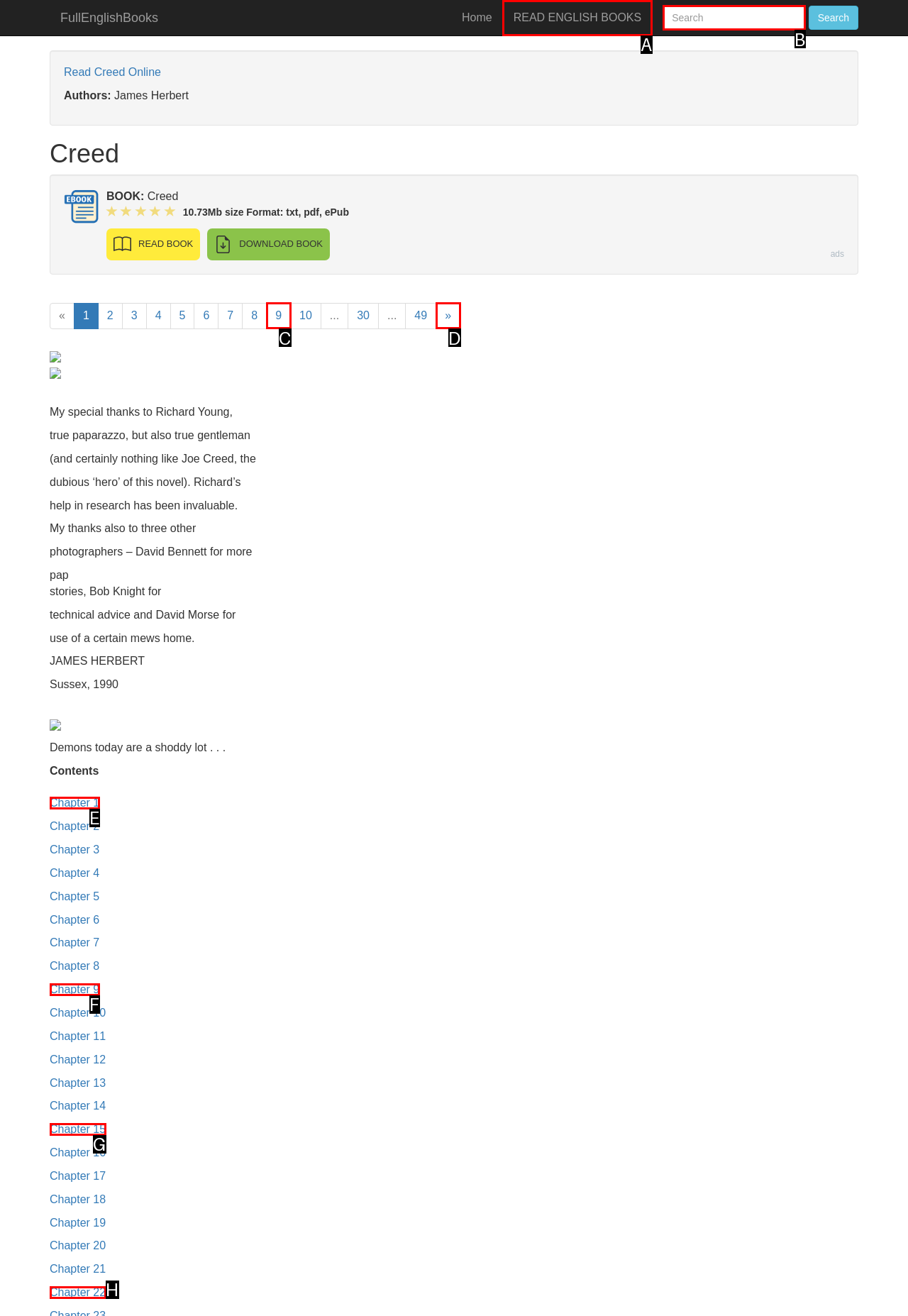Select the appropriate HTML element to click on to finish the task: Search for a book.
Answer with the letter corresponding to the selected option.

B